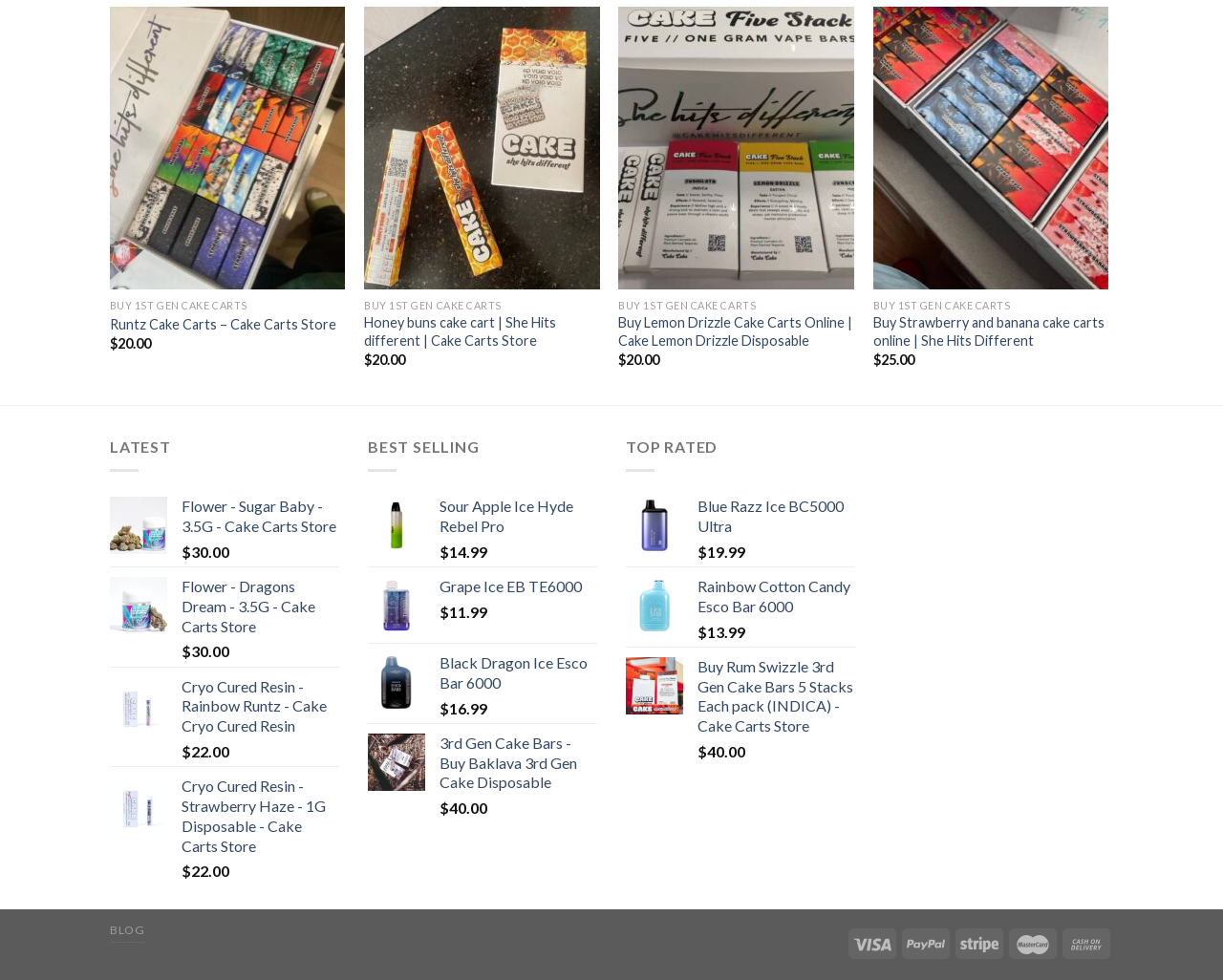Please identify the bounding box coordinates of the element that needs to be clicked to perform the following instruction: "Check out VIDEOS".

None